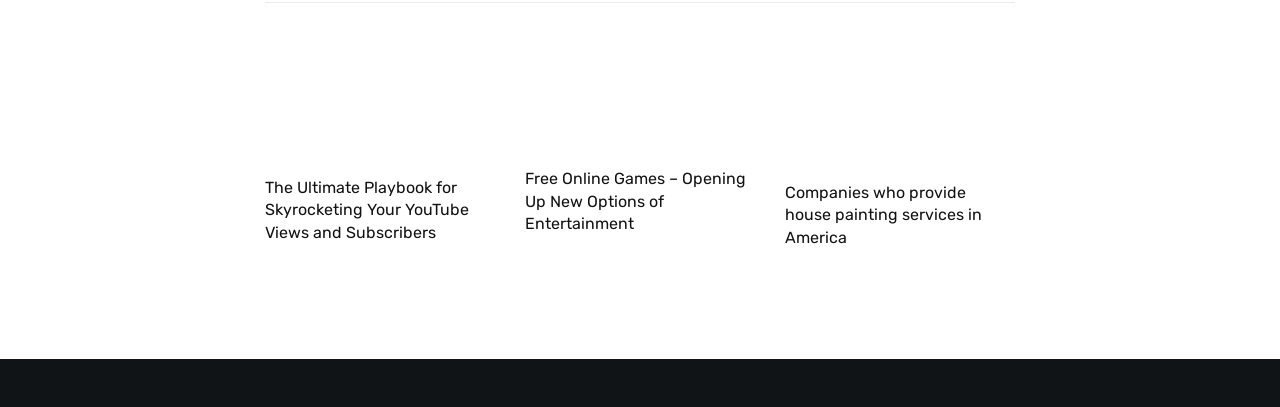What type of games are mentioned?
Use the information from the screenshot to give a comprehensive response to the question.

The second link on the webpage has the text 'Online Games' and is accompanied by an image, indicating that the type of games mentioned on this webpage are online games.